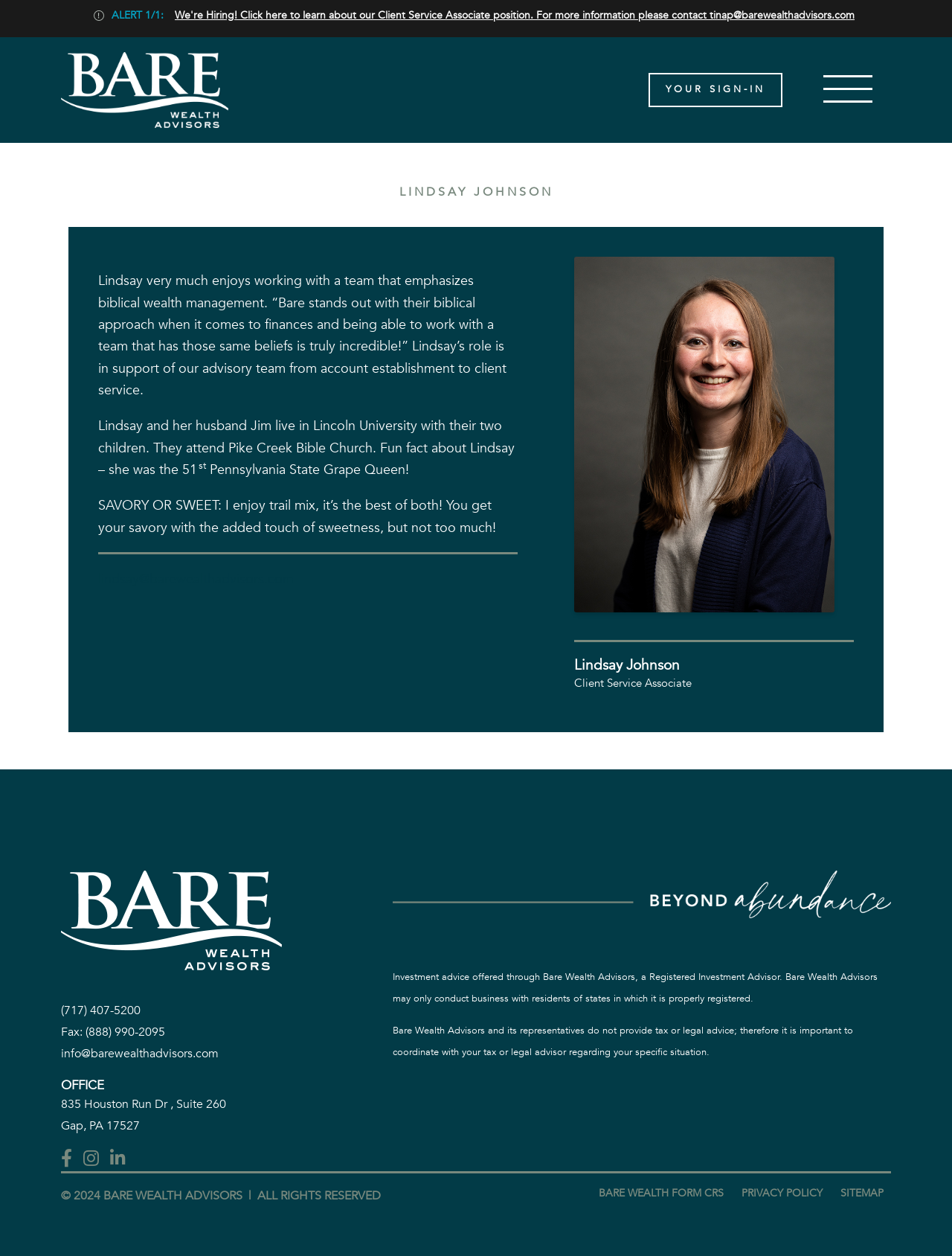Given the description "Bare Wealth Advisors", determine the bounding box of the corresponding UI element.

[0.064, 0.041, 0.24, 0.102]